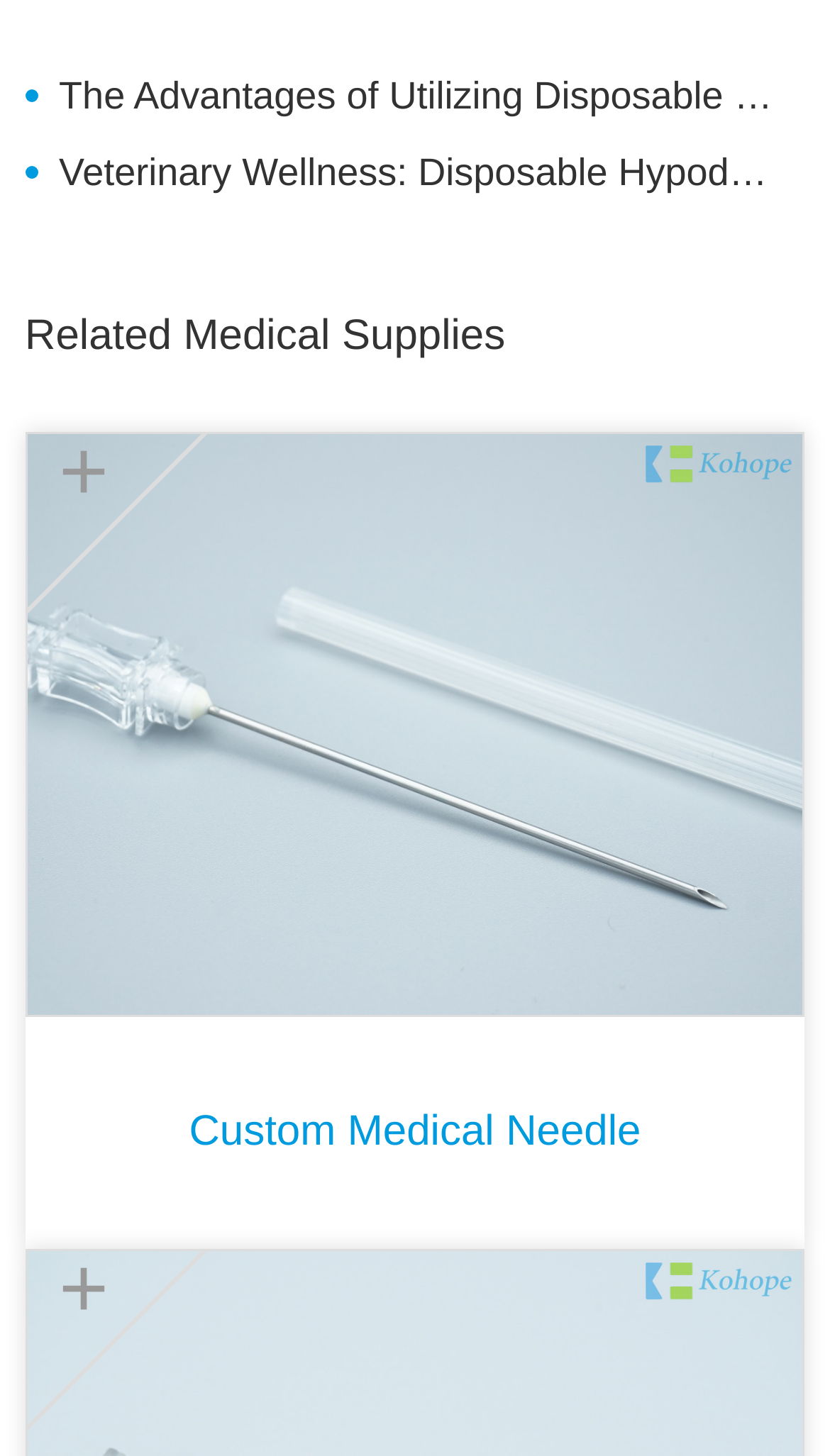Respond to the following question using a concise word or phrase: 
What is the text above the 'Custom Medical Needle +' link?

Related Medical Supplies